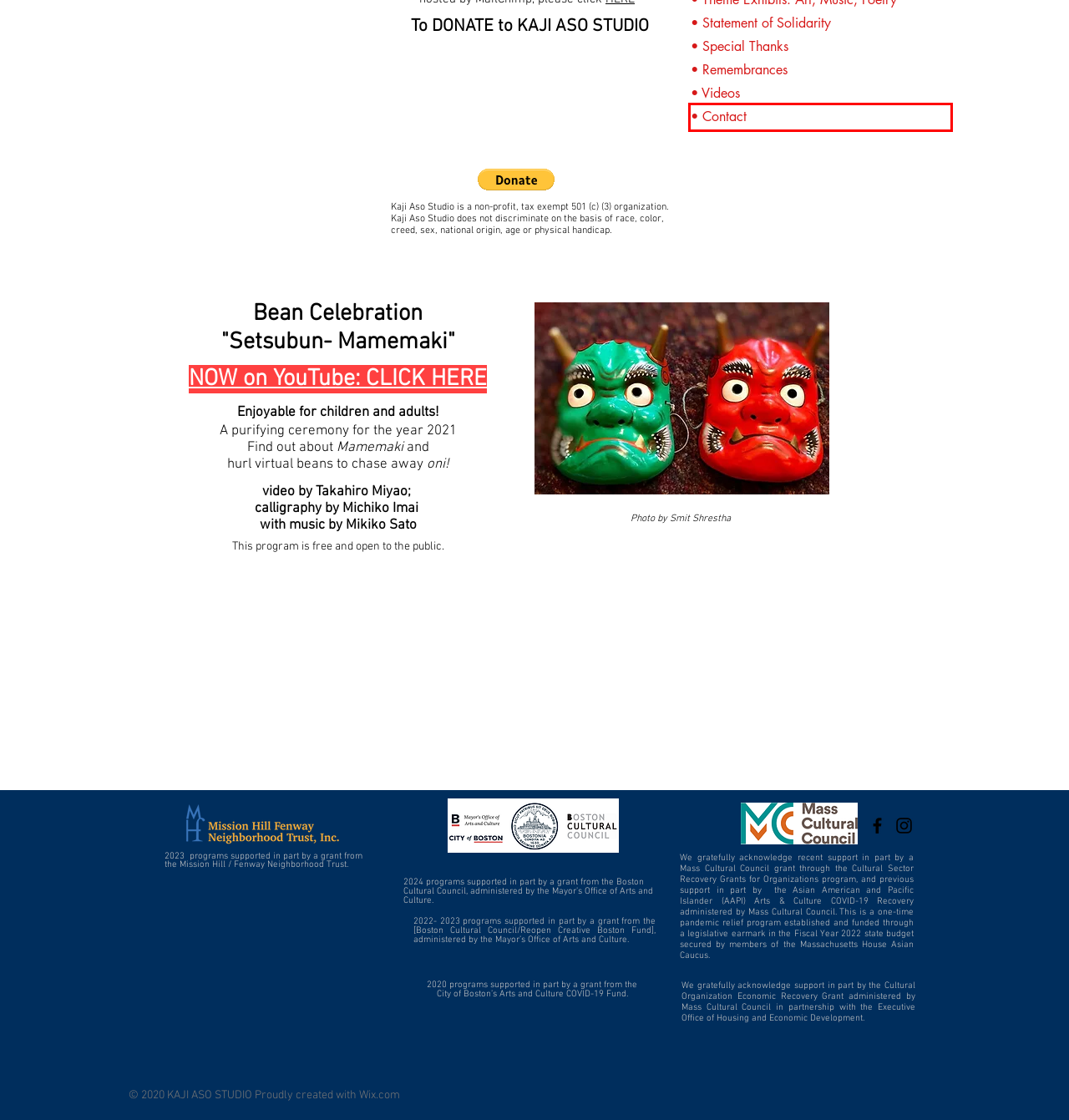Look at the screenshot of a webpage that includes a red bounding box around a UI element. Select the most appropriate webpage description that matches the page seen after clicking the highlighted element. Here are the candidates:
A. • Videos | Kaji Aso Studio
B. Massachusetts House Asian Caucus
C. • Special Thanks | Kaji Aso Studio
D. • Statement of Solidarity | Kaji Aso Studio
E. Website Builder - Create a Free Website Today | Wix.com
F. • TANABATA 2024 | Kaji Aso Studio
G. • Contact | Kaji Aso Studio
H. • Remembrances | Kaji Aso Studio

G